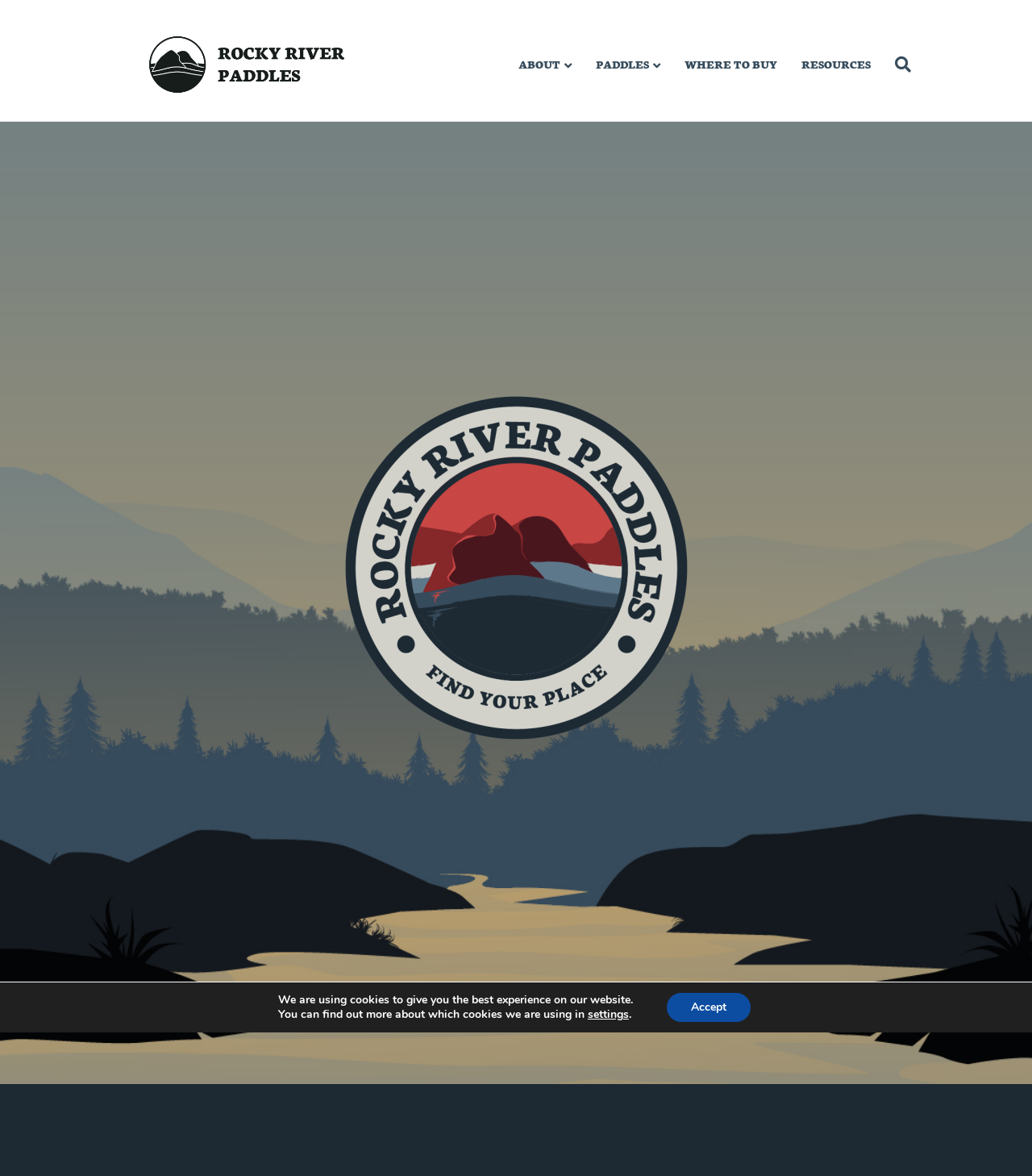Bounding box coordinates are specified in the format (top-left x, top-left y, bottom-right x, bottom-right y). All values are floating point numbers bounded between 0 and 1. Please provide the bounding box coordinate of the region this sentence describes: Accept

[0.646, 0.844, 0.727, 0.869]